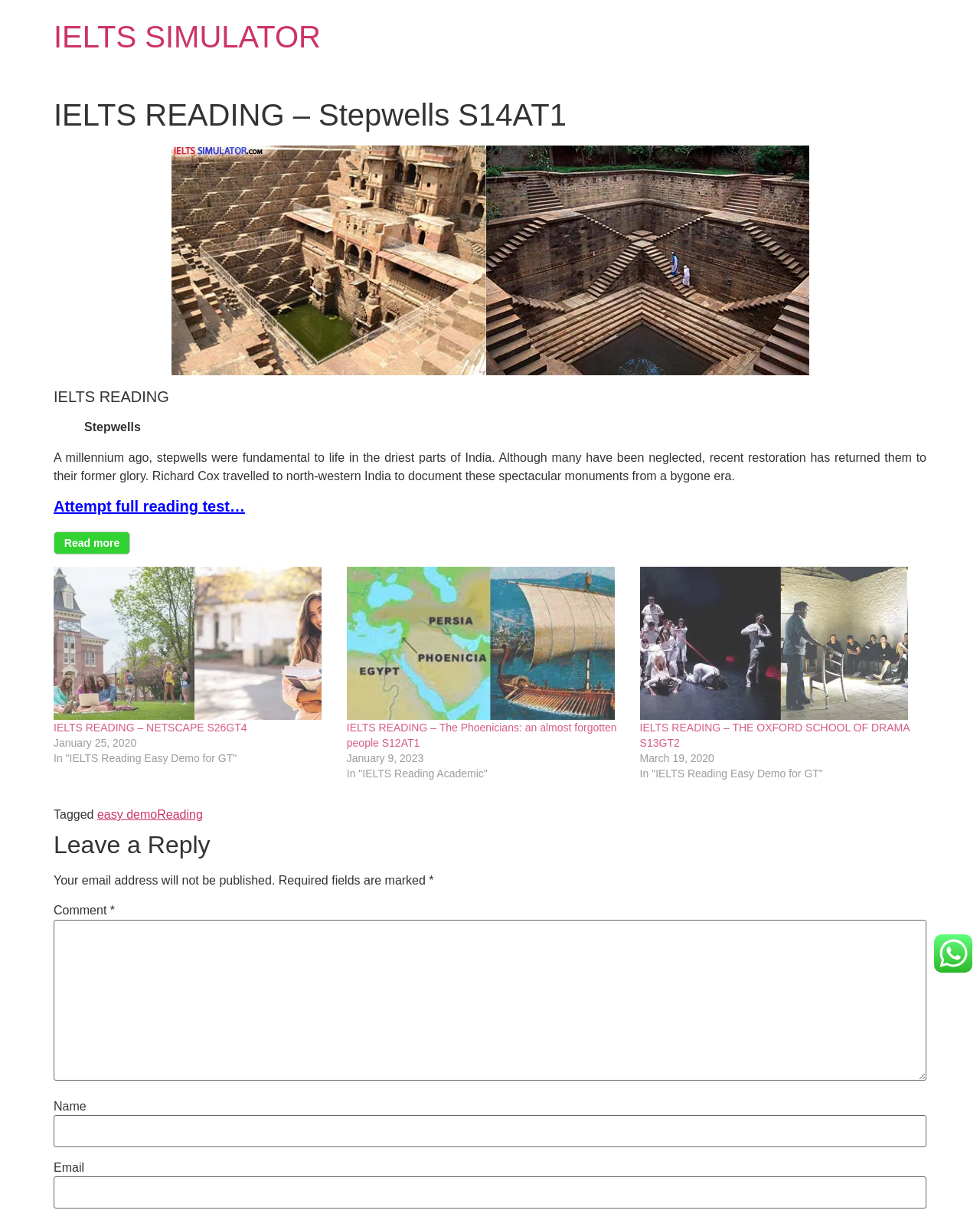Find the bounding box coordinates for the element described here: "easy demo".

[0.099, 0.662, 0.16, 0.673]